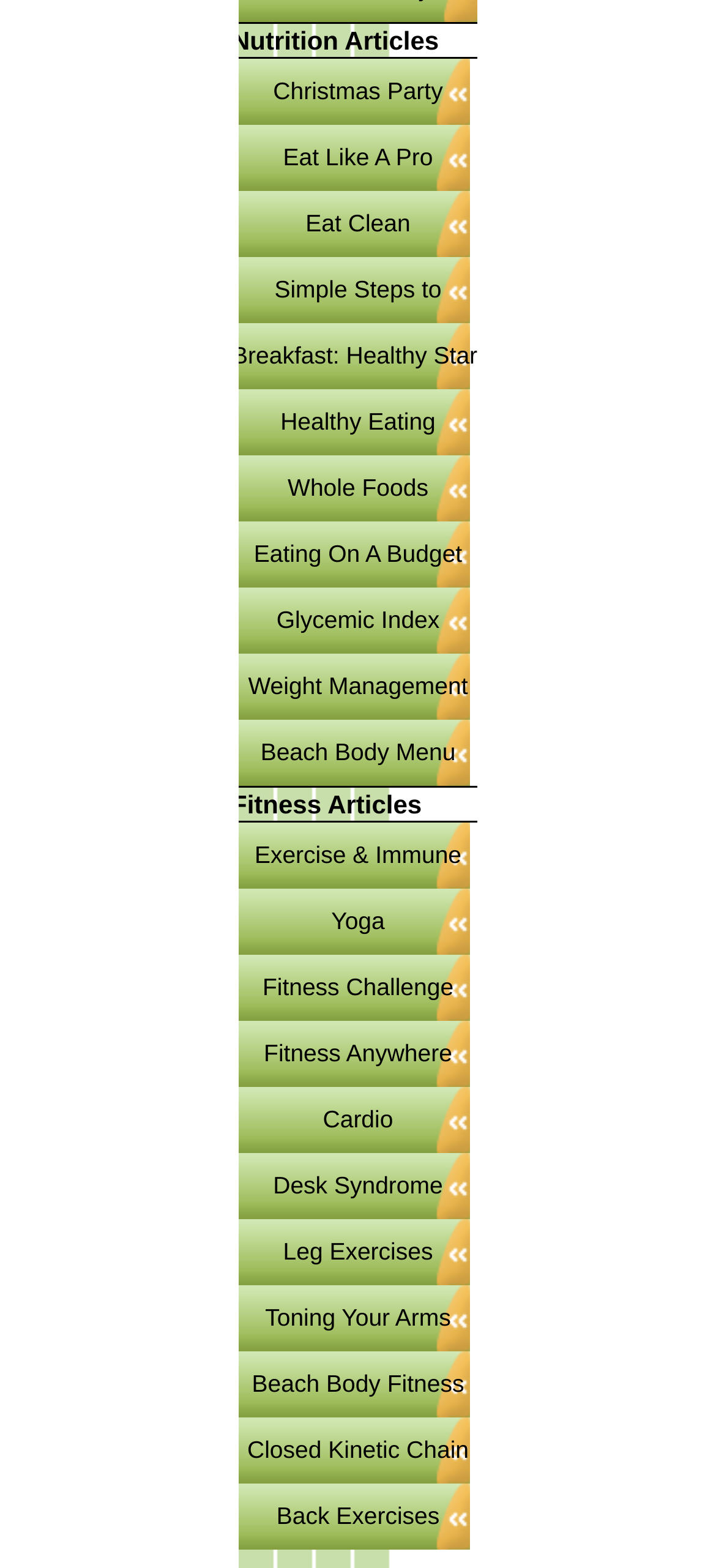What is the first nutrition article link?
Please look at the screenshot and answer using one word or phrase.

Christmas Party Season